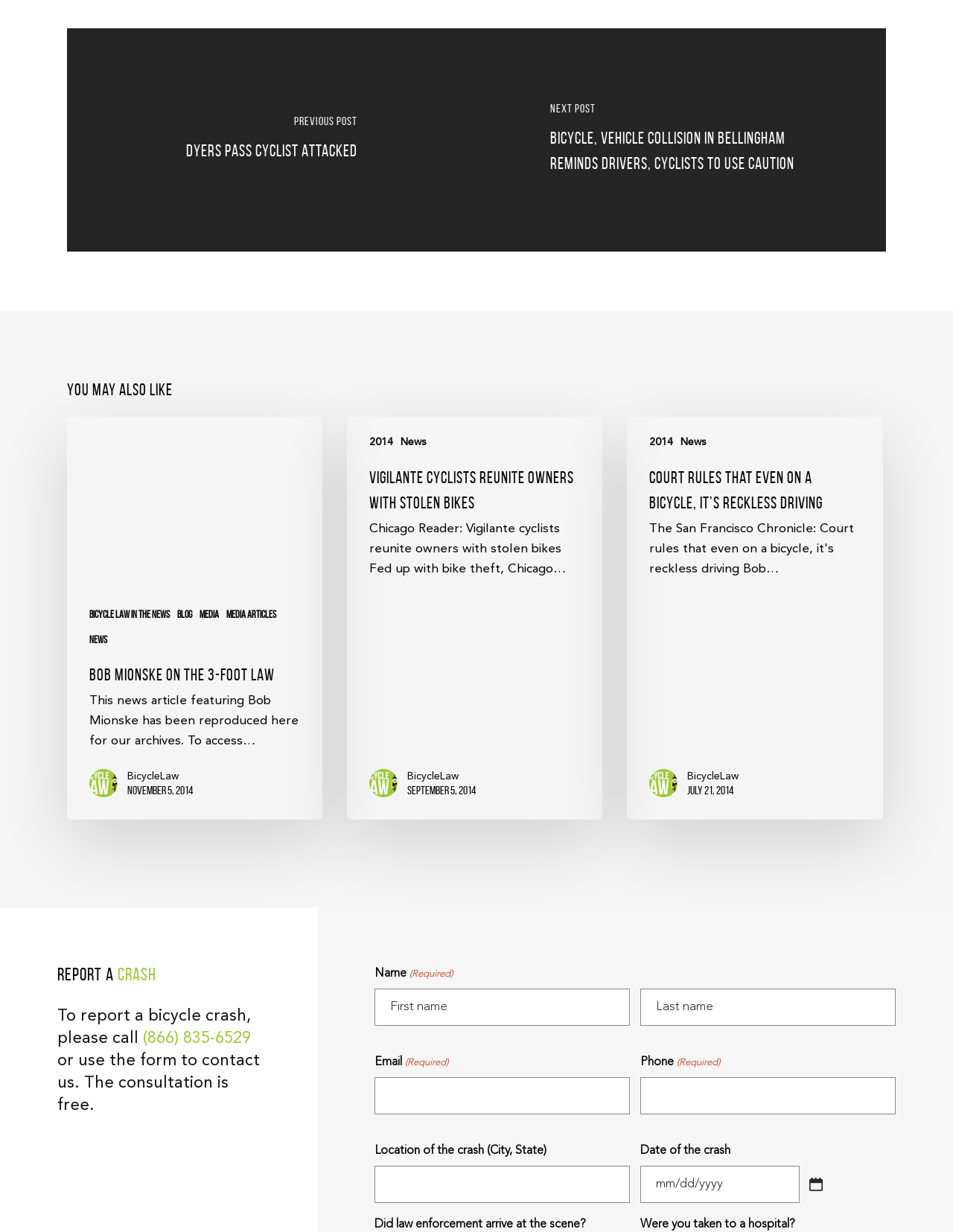Provide the bounding box coordinates for the UI element described in this sentence: "Media Articles". The coordinates should be four float values between 0 and 1, i.e., [left, top, right, bottom].

[0.238, 0.493, 0.29, 0.504]